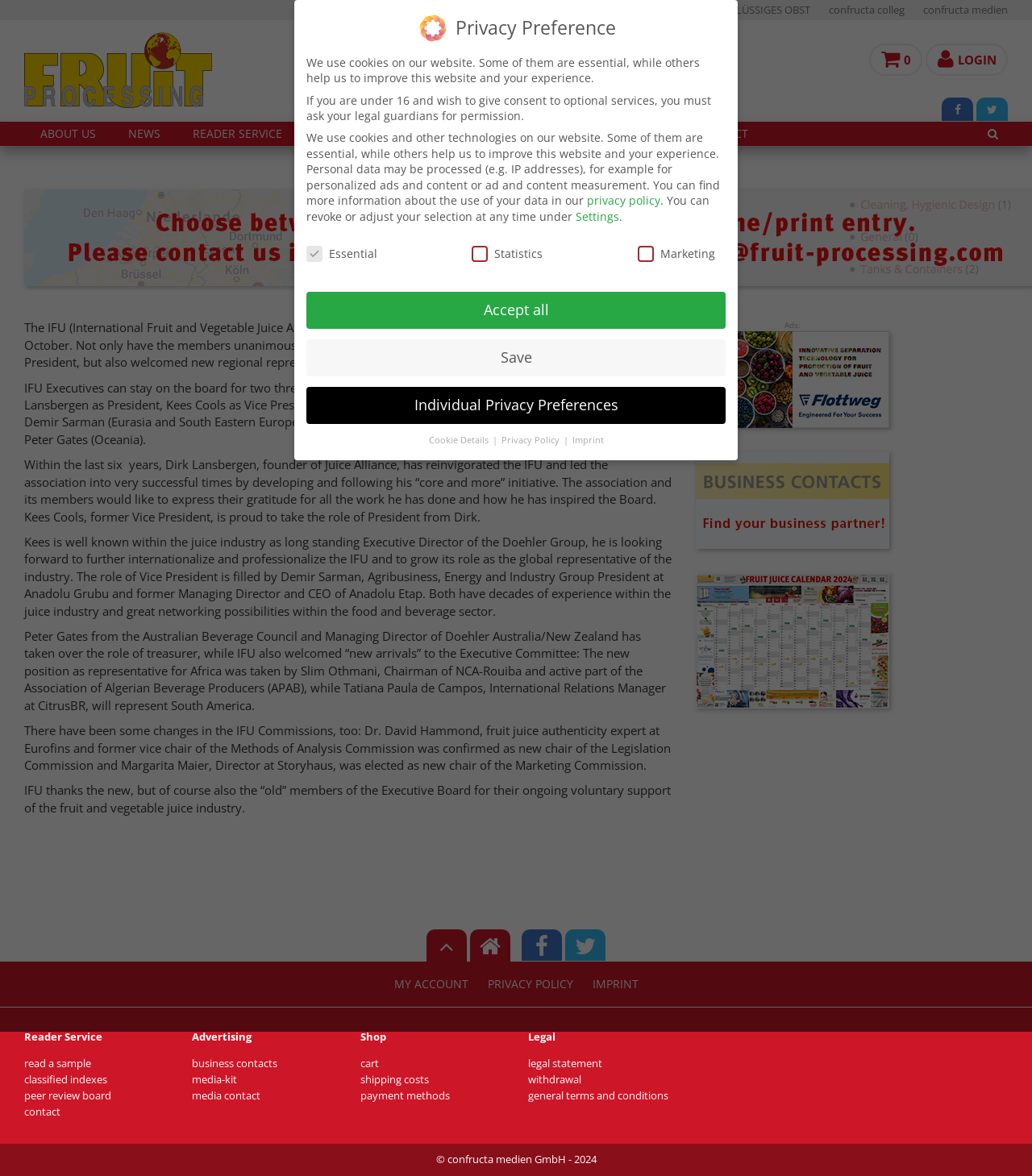Using the elements shown in the image, answer the question comprehensively: What is the name of the company where Kees Cools is Executive Director?

The question is asking about the company where Kees Cools is Executive Director. After reading the article, I found that Kees Cools is well known within the juice industry as long standing Executive Director of the Doehler Group.